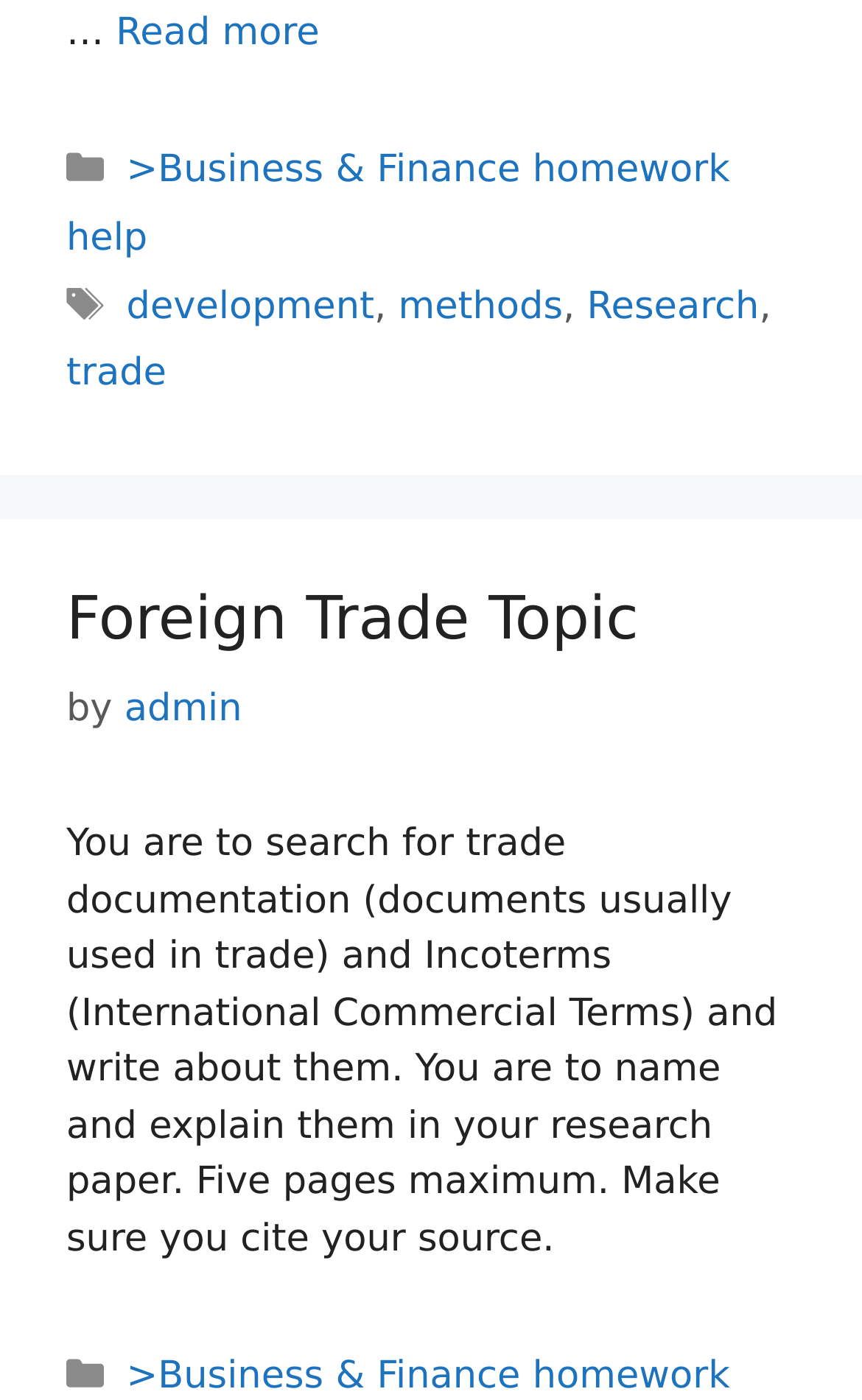What is the maximum number of pages for the research paper?
Based on the visual information, provide a detailed and comprehensive answer.

The description provided on the webpage mentions that the research paper should be a maximum of five pages.